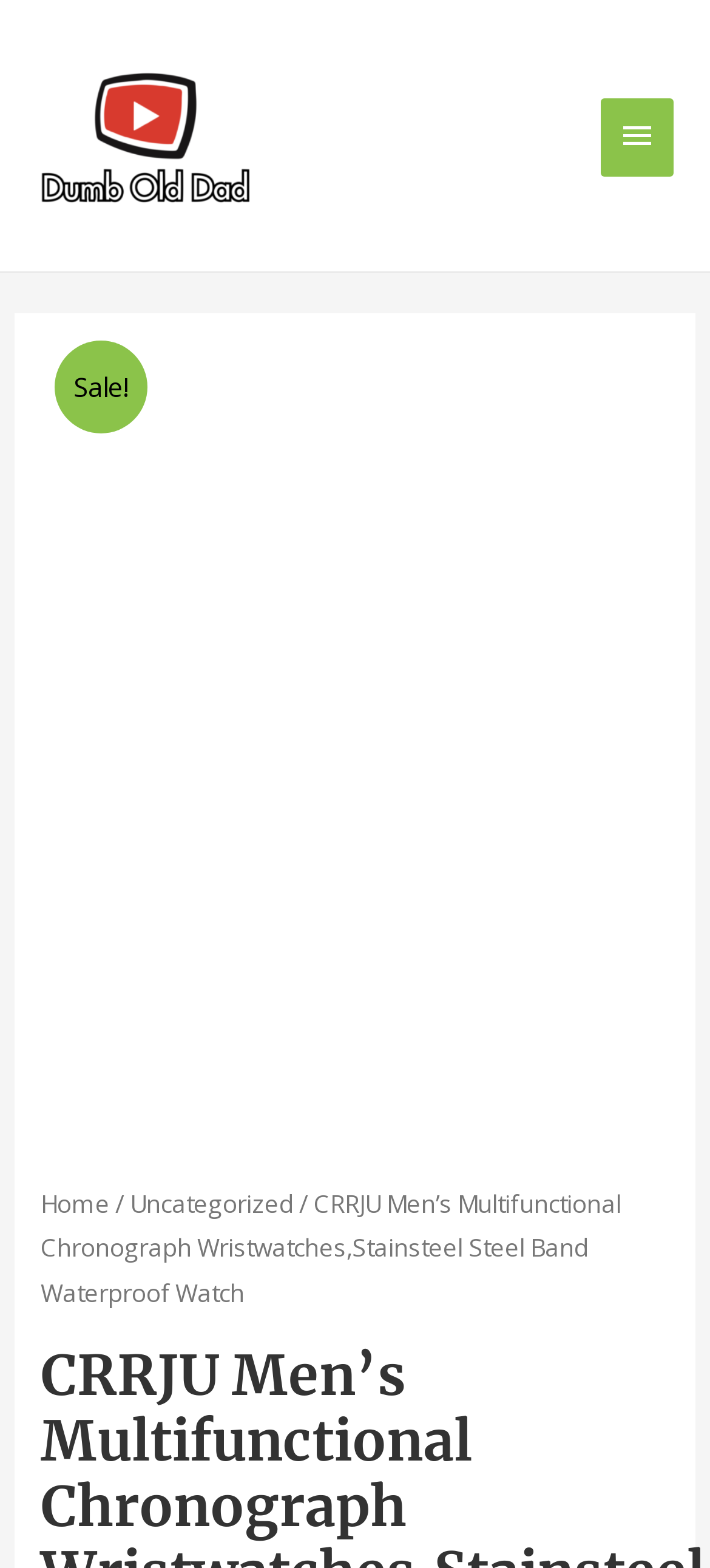Given the webpage screenshot, identify the bounding box of the UI element that matches this description: "Home".

[0.058, 0.757, 0.155, 0.778]